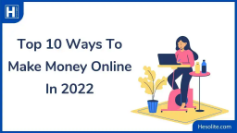Create a vivid and detailed description of the image.

The image features a vibrant illustration with the title "Top 10 Ways To Make Money Online In 2022." It showcases a young woman working on a laptop, embodying a modern entrepreneurial spirit. The background is bright and engaging, with elements like a plant and a colorful drink, suggesting a comfortable home office environment. The design emphasizes accessibility and motivation for those looking to explore online income opportunities. The branding at the bottom indicates it is sourced from Hesolite, linking it to valuable content about making money online.